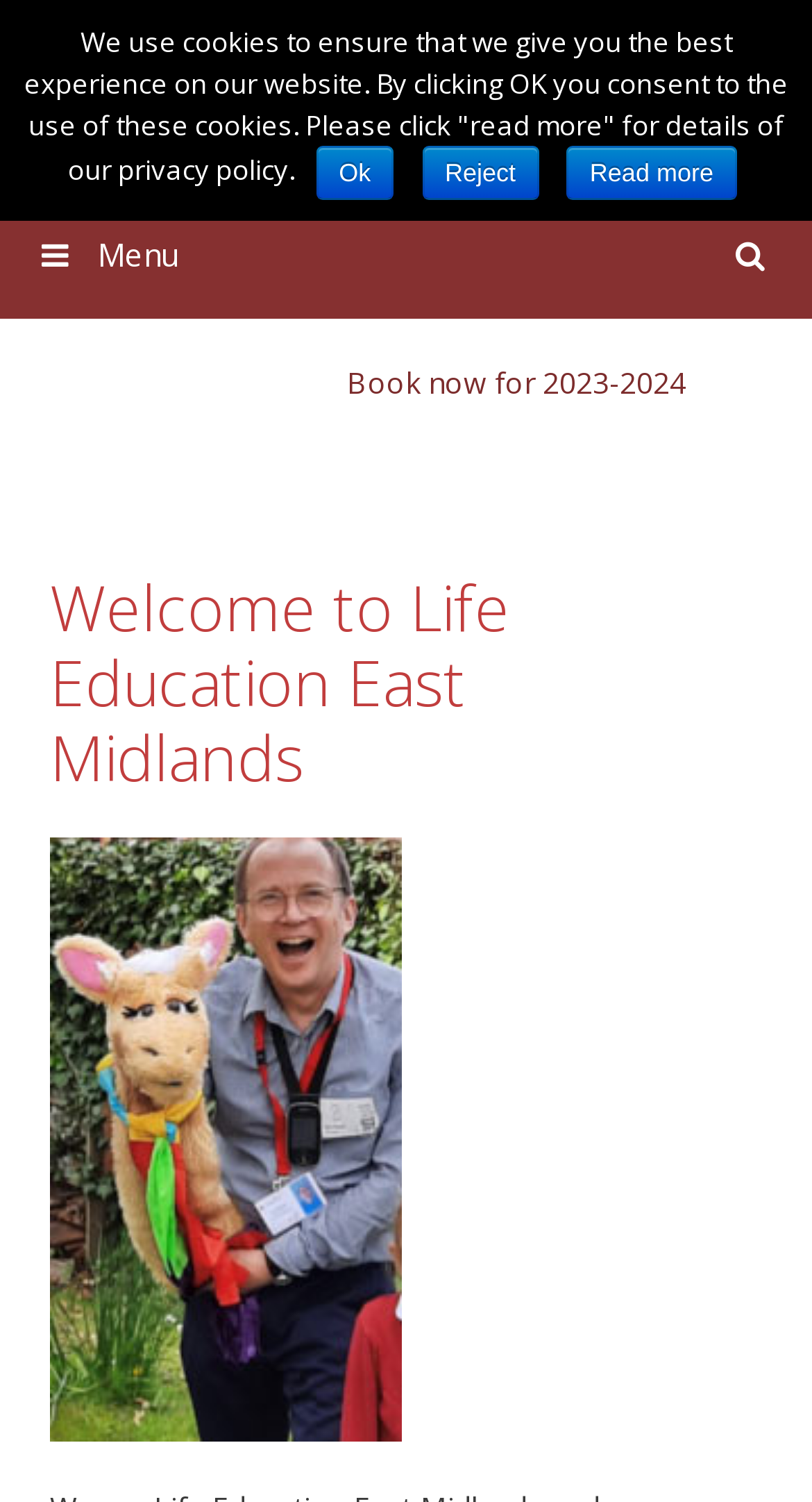What is the purpose of the button with a menu icon?
Based on the visual content, answer with a single word or a brief phrase.

To expand the primary menu